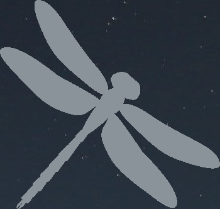Create an extensive caption that includes all significant details of the image.

The image features a stylized logo of a dragonfly, elegantly designed with sleek lines and a modern aesthetic. Its prominent wings, which stretch symmetrically to the sides, suggest a sense of lightness and grace, while the darker background enhances its visibility and artistic appeal. This logo is part of a webpage under renovation, accompanied by the message, "We are renewing our site." The imagery reflects themes of transformation and renewal, aligning with the ongoing improvements to the site, which will soon be available to visitors.